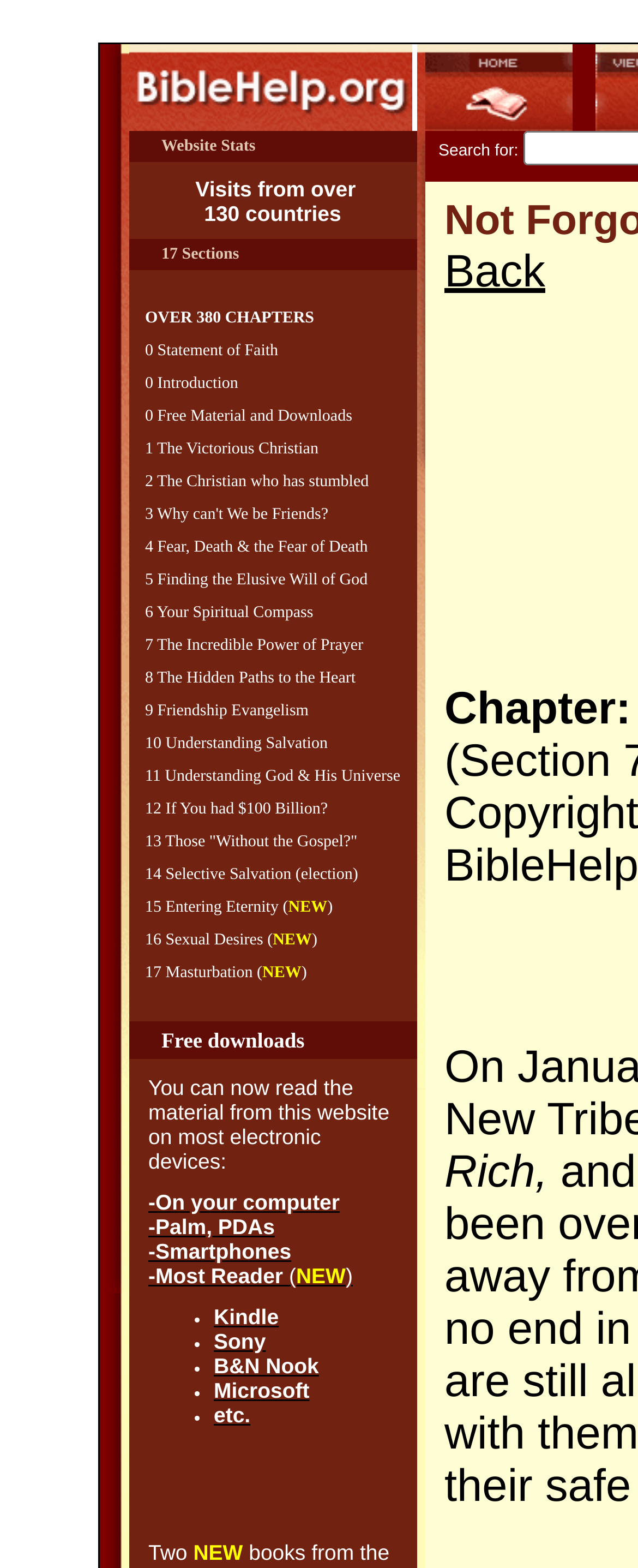What is the topic of the 10th chapter?
From the image, respond with a single word or phrase.

Understanding Salvation